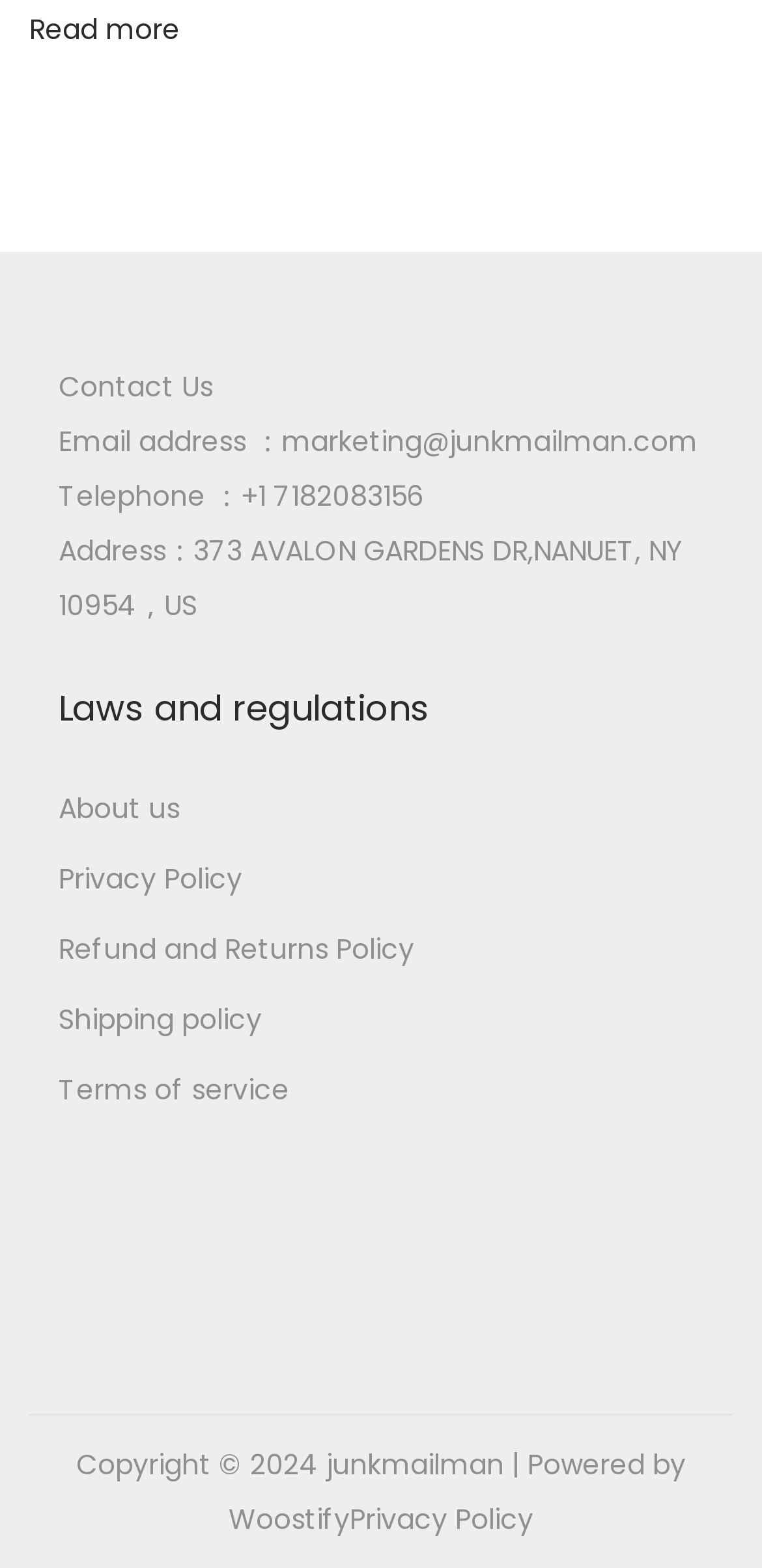How many links are there in the laws and regulations section? Refer to the image and provide a one-word or short phrase answer.

5